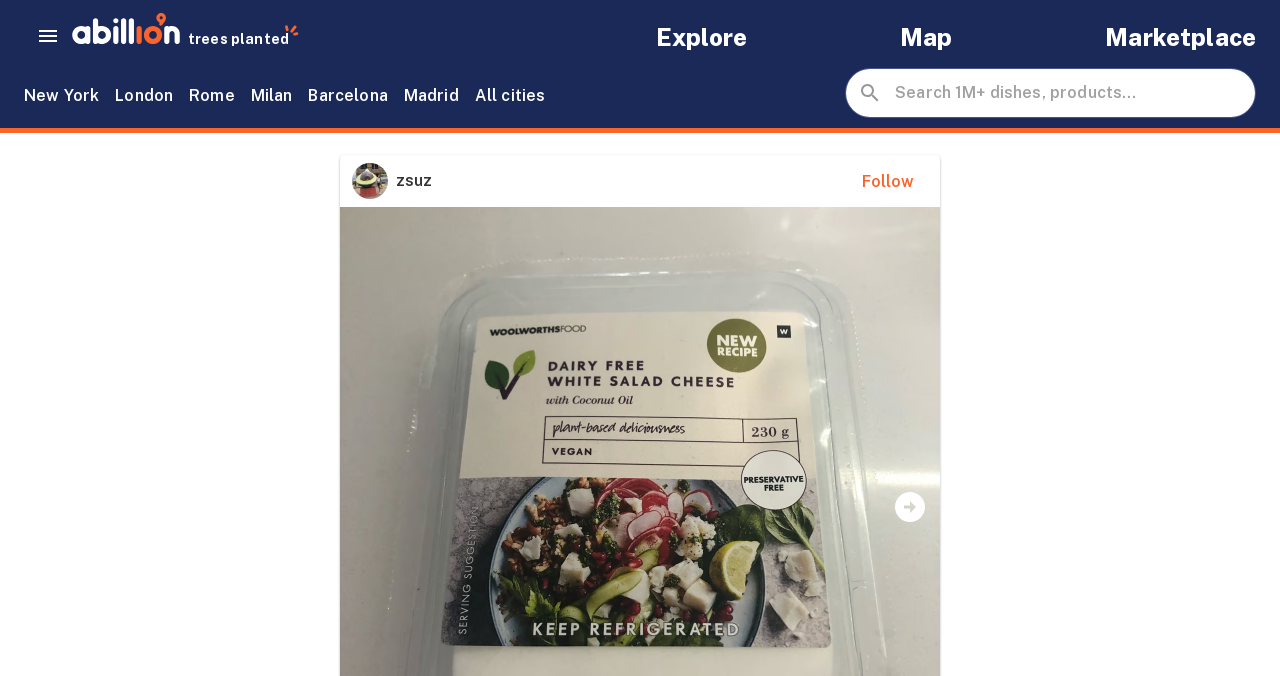Locate the bounding box coordinates of the element that should be clicked to fulfill the instruction: "Follow zsuz".

[0.662, 0.248, 0.725, 0.288]